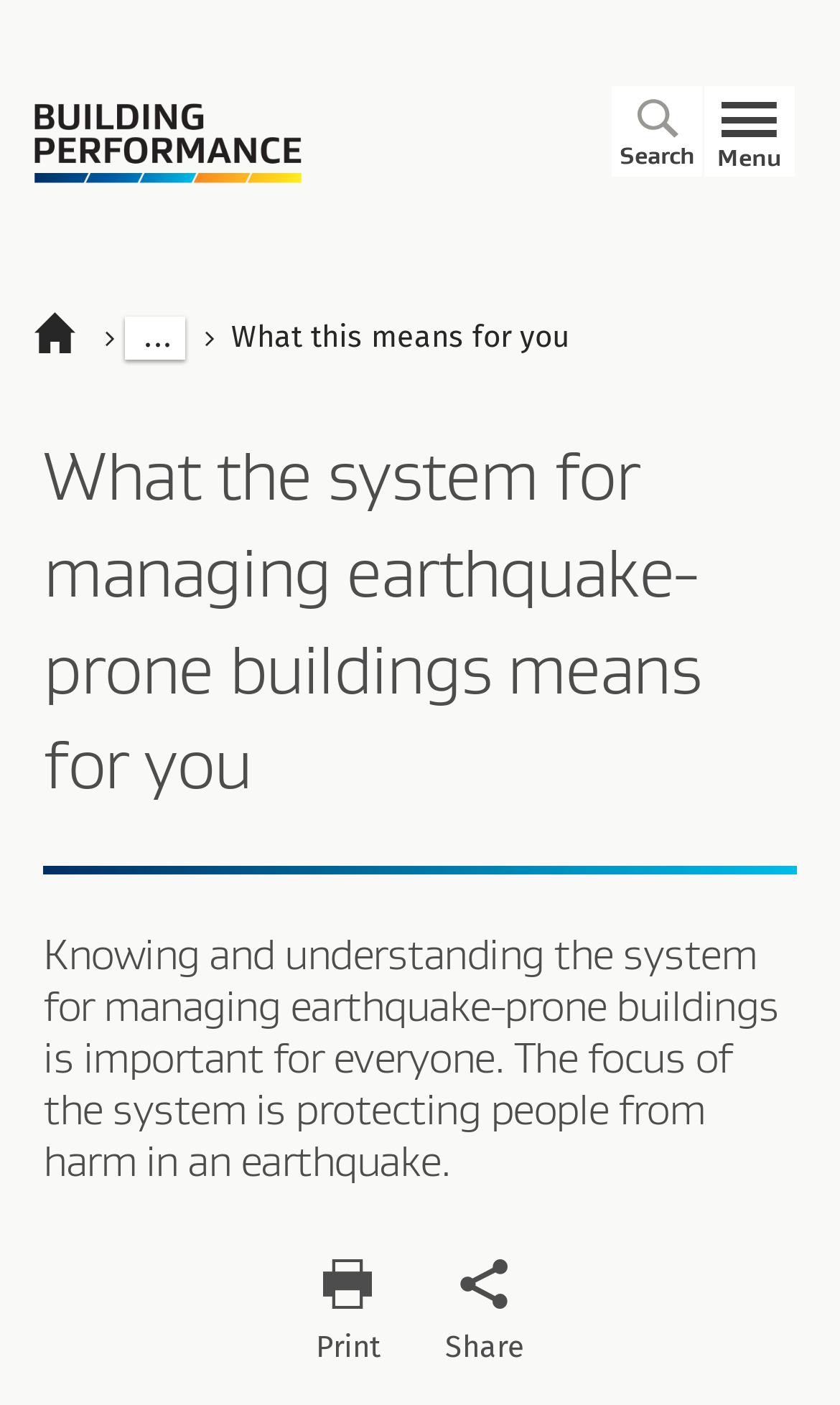Please answer the following query using a single word or phrase: 
What can be done with the content of this webpage?

print or share